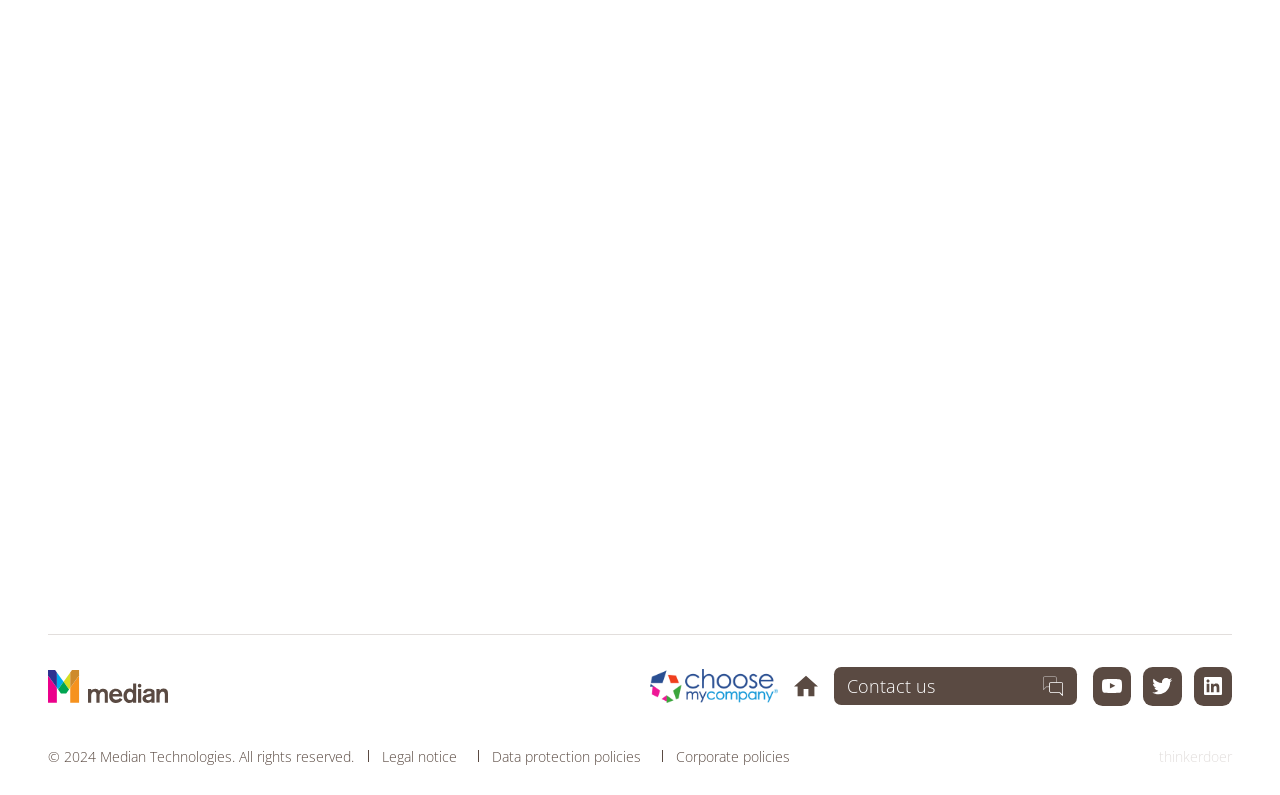Please identify the bounding box coordinates of the clickable region that I should interact with to perform the following instruction: "Leave a comment". The coordinates should be expressed as four float numbers between 0 and 1, i.e., [left, top, right, bottom].

None